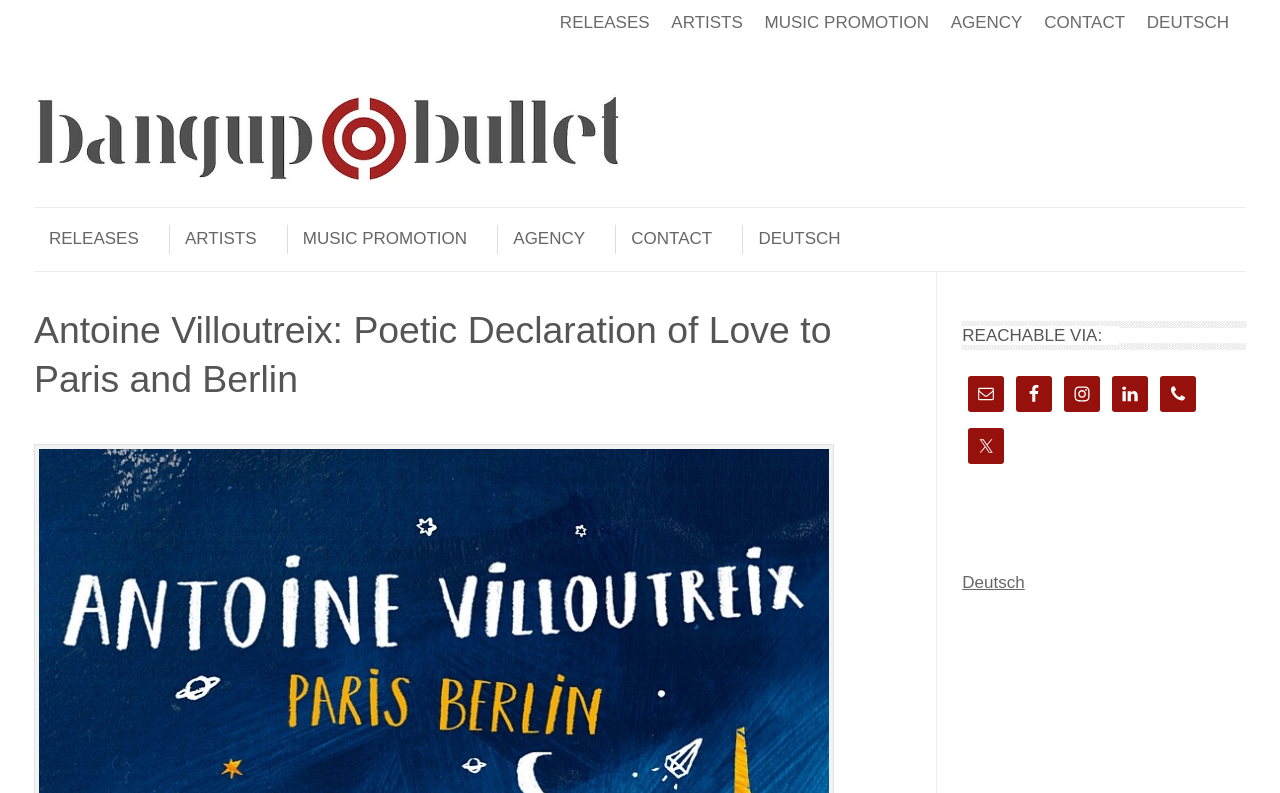Specify the bounding box coordinates for the region that must be clicked to perform the given instruction: "Switch to Deutsch".

[0.896, 0.011, 0.96, 0.045]